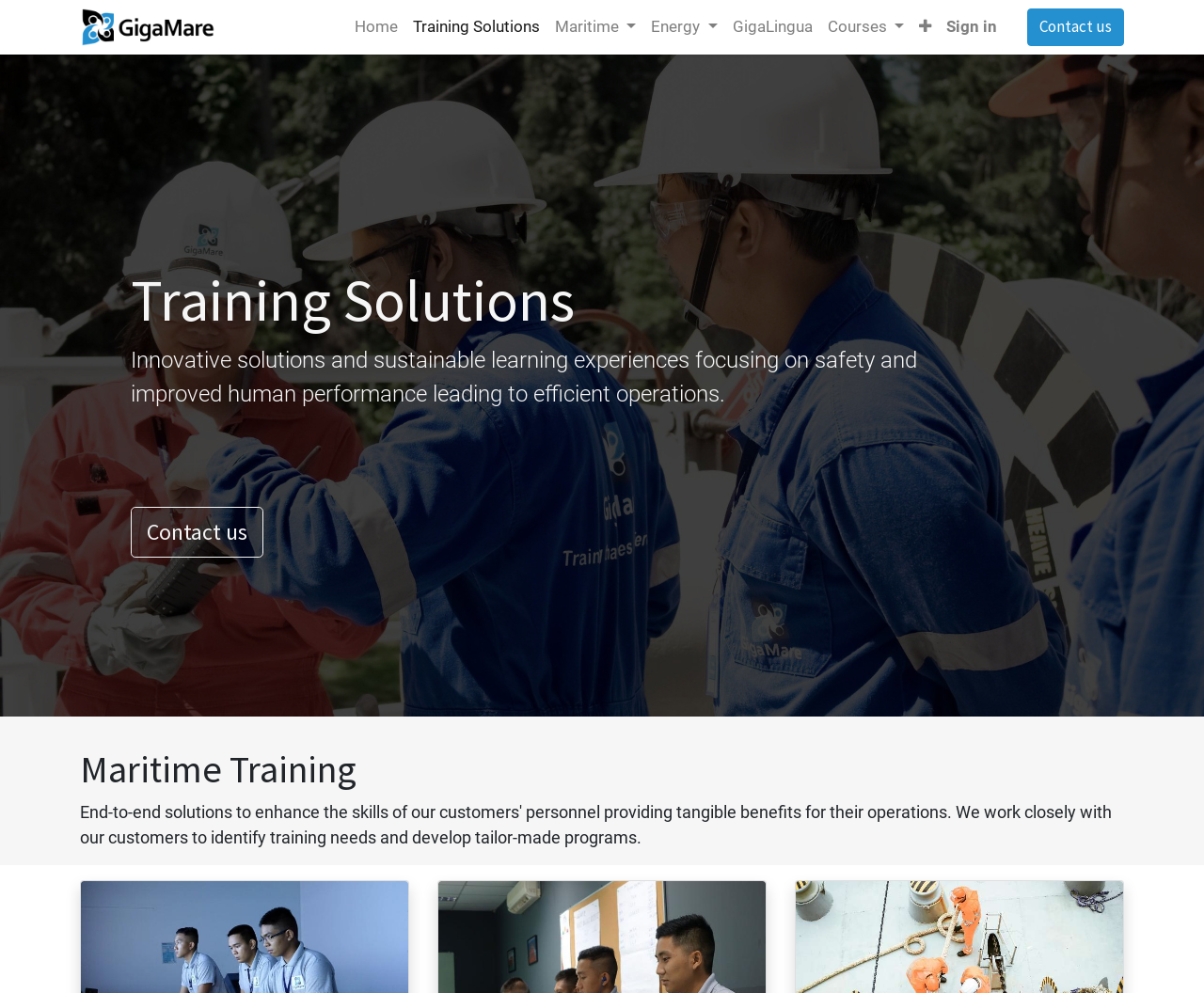Find the bounding box coordinates of the clickable area that will achieve the following instruction: "Contact us for more information".

[0.853, 0.009, 0.934, 0.046]